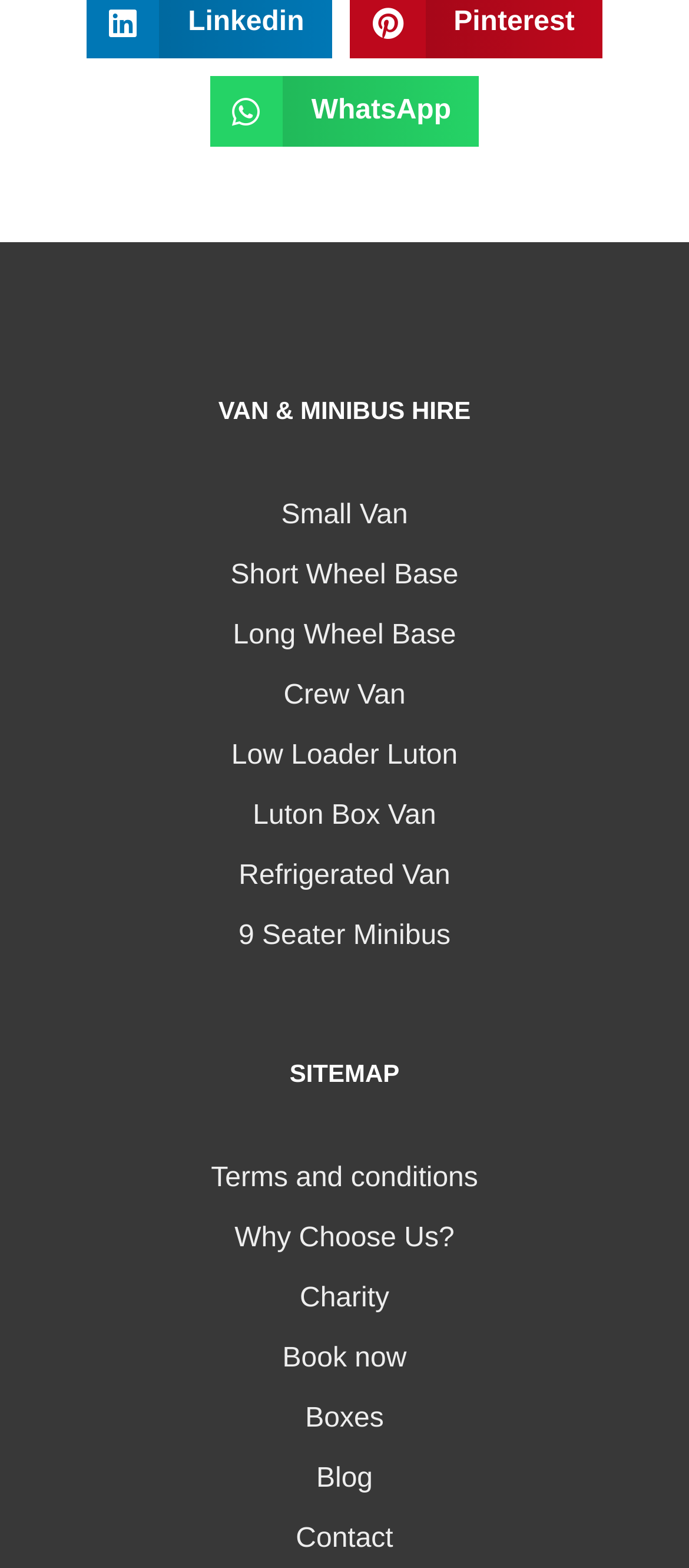Based on the image, provide a detailed and complete answer to the question: 
How many links are there in the sitemap?

By counting the links under the 'SITEMAP' heading, I see that there are 9 links in total: Terms and conditions, Why Choose Us?, Charity, Book now, Boxes, Blog, Contact, and others.